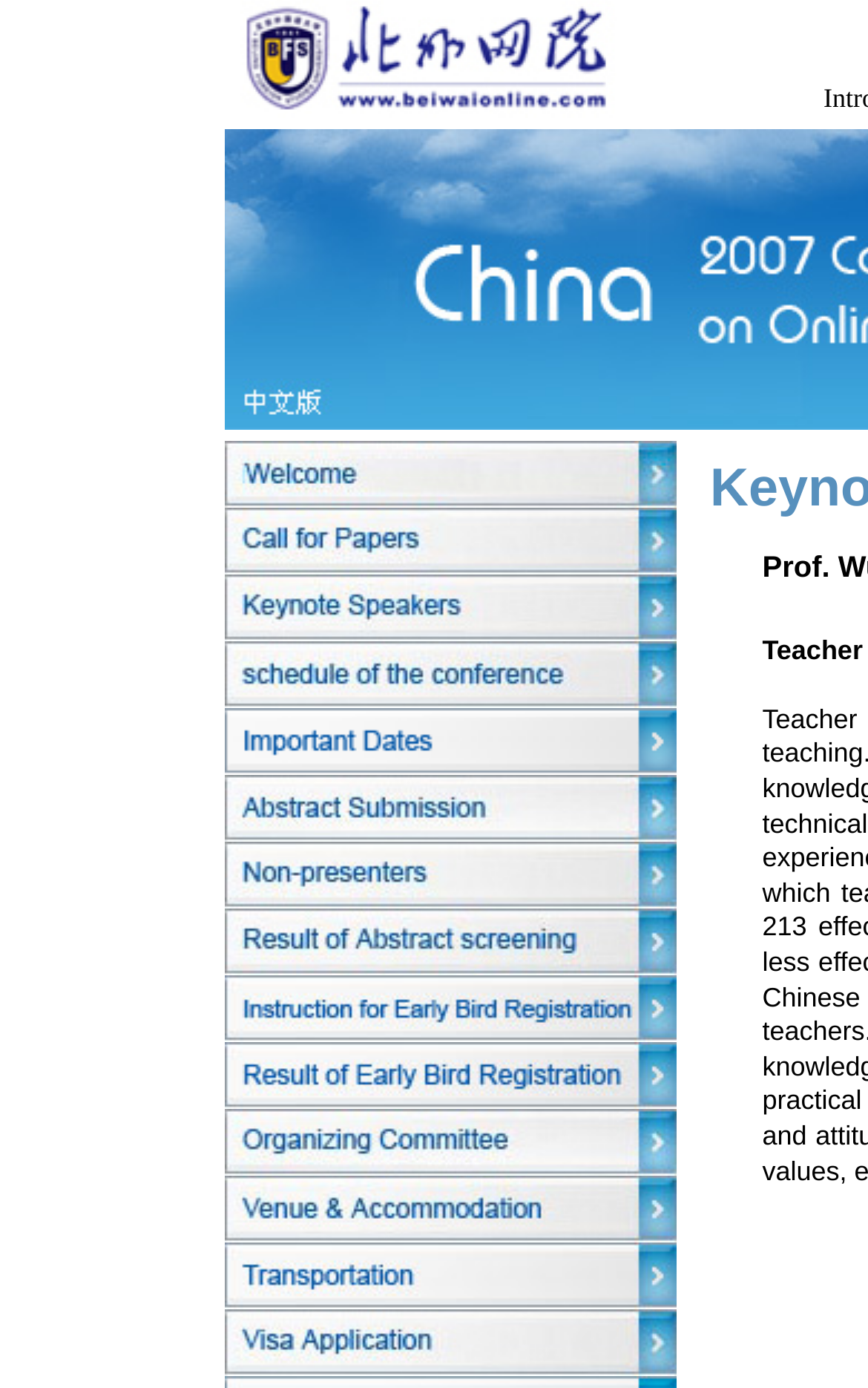Is this webpage providing information about a specific conference?
Look at the image and answer the question with a single word or phrase.

Yes